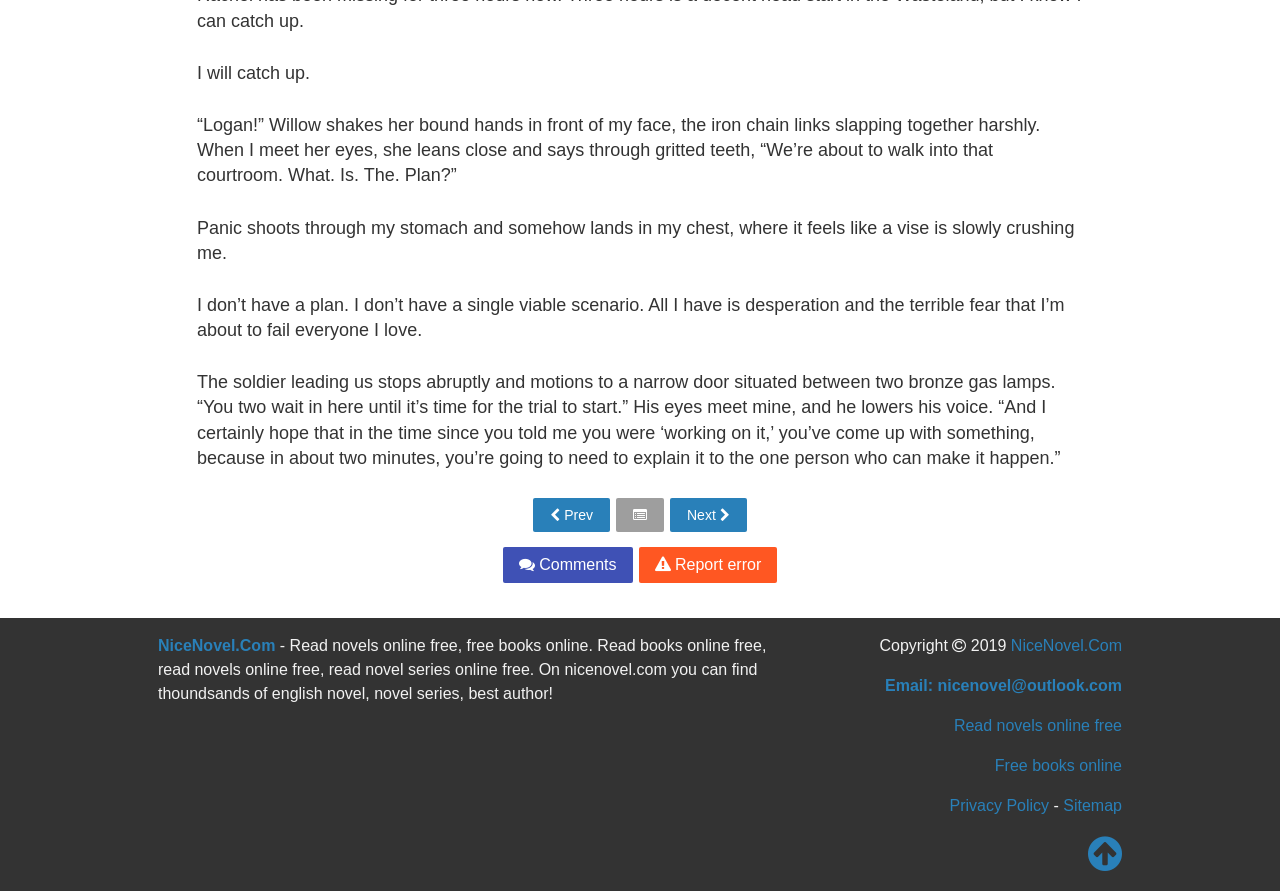What is the website's main purpose?
Give a detailed and exhaustive answer to the question.

Based on the webpage content, it appears that the website's main purpose is to provide a platform for users to read novels online for free. This is evident from the static text 'Read novels online free, free books online. Read books online free, read novels online free, read novel series online free.' and the presence of links to novel series and author pages.